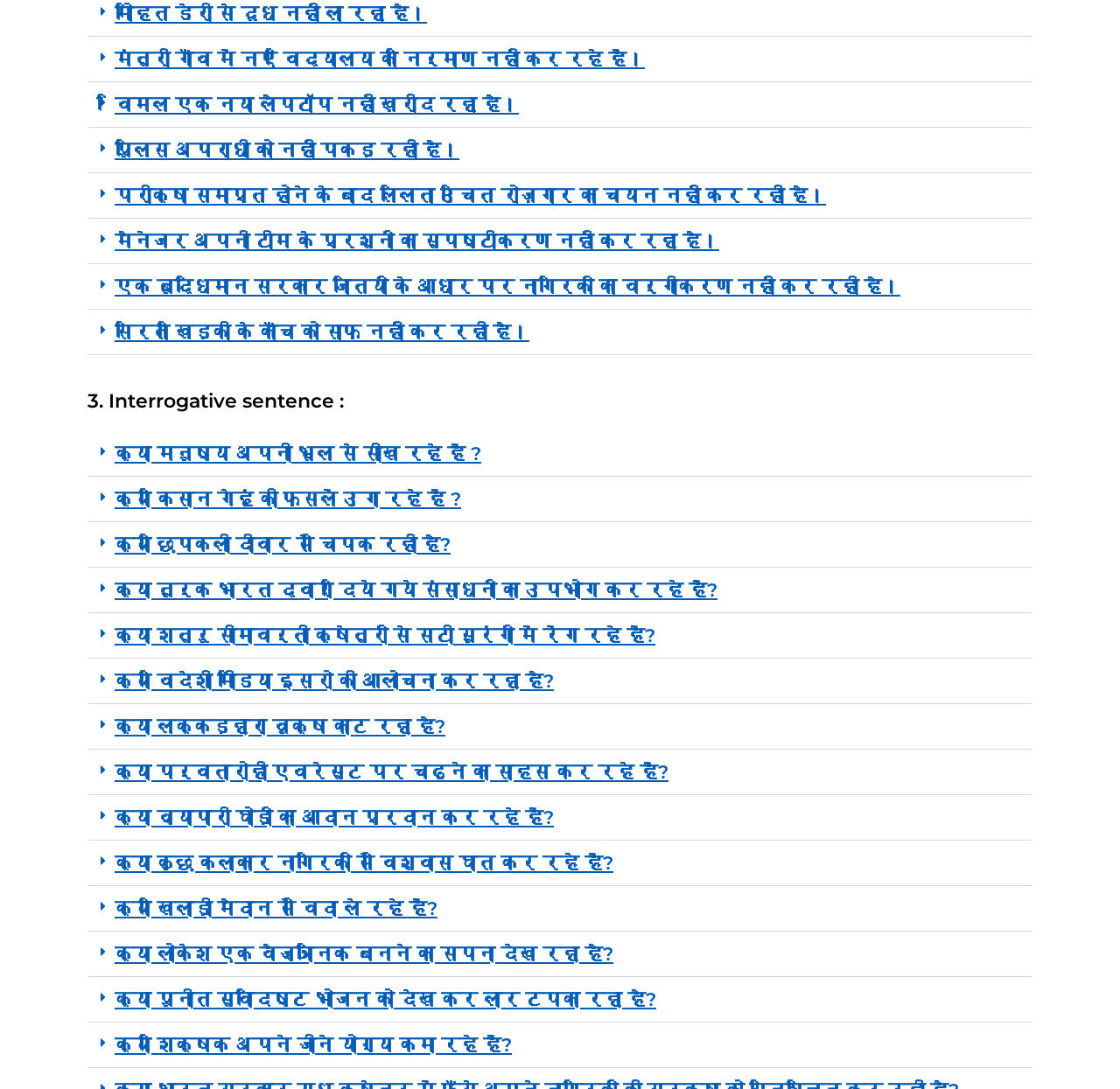How many buttons are in the third section?
Please ensure your answer is as detailed and informative as possible.

I counted the number of button elements in the third section, which starts with the heading '3. Interrogative sentence :'. There are 10 button elements with text starting with 'क्या' (meaning 'what' or 'whether' in Hindi). Each button has a corresponding link element with the same text.